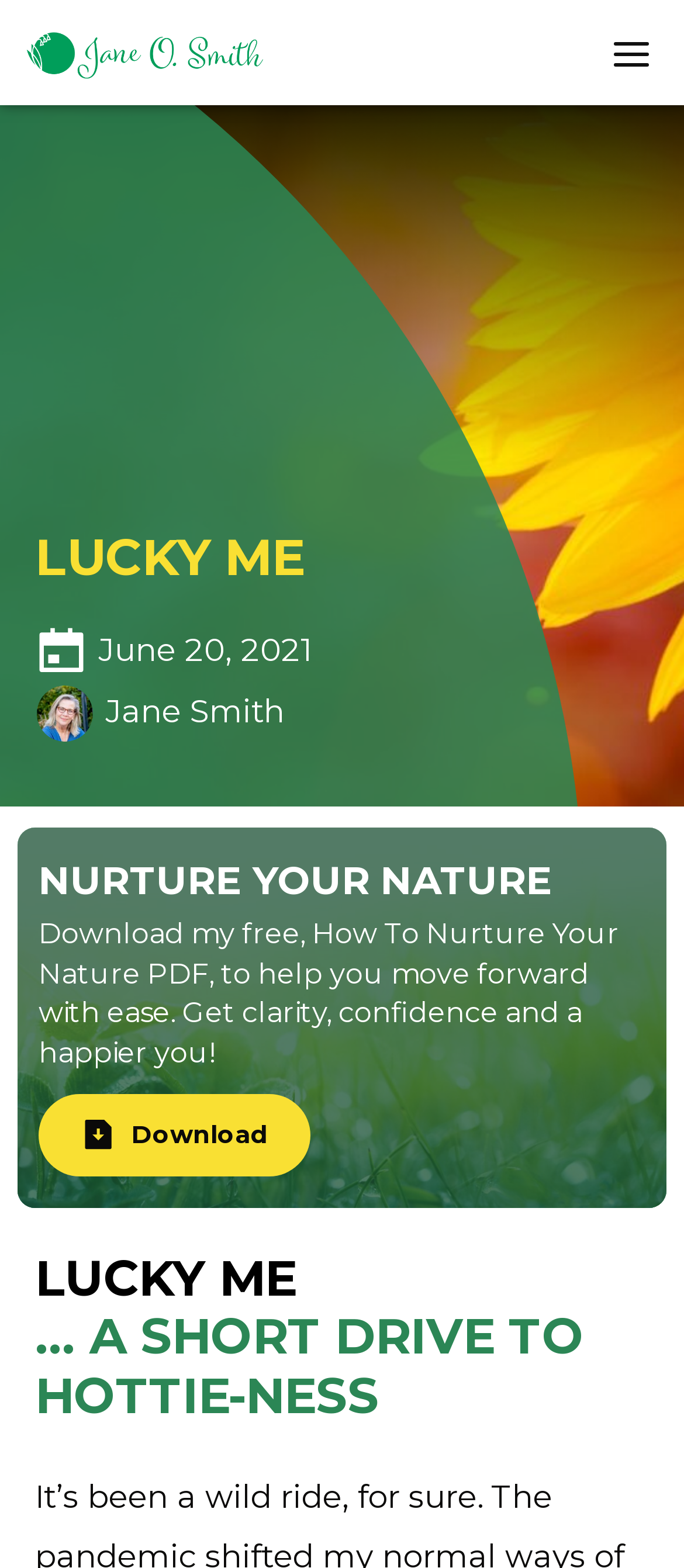What is the title of the third heading?
Using the information presented in the image, please offer a detailed response to the question.

The answer can be found by looking at the third heading element which has the text 'LUCKY ME … A SHORT DRIVE TO HOTTIE-NESS'.